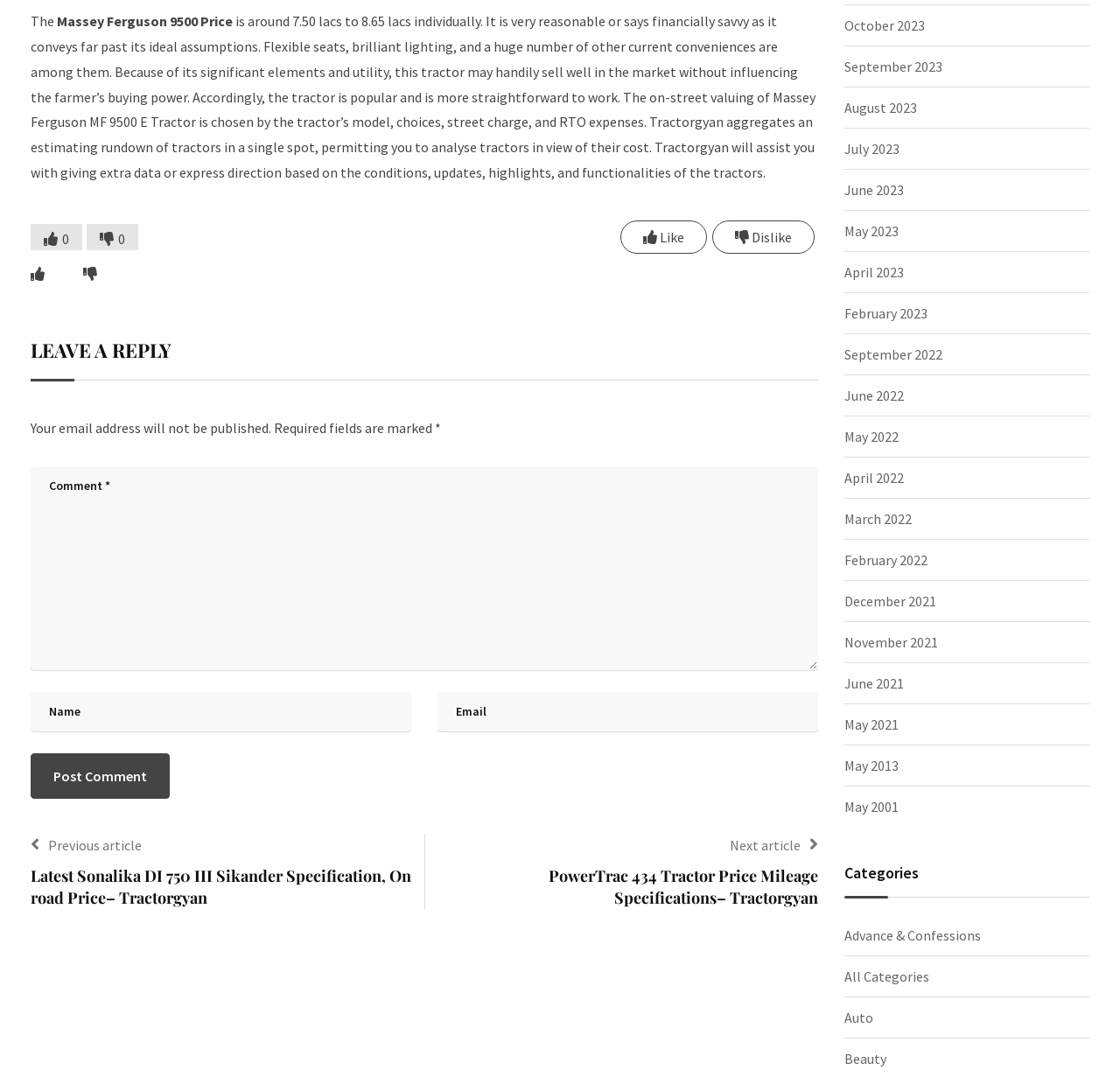Observe the image and answer the following question in detail: What is the name of the tractor model discussed in the article?

The name of the tractor model discussed in the article can be found in the text description, which mentions 'Massey Ferguson MF 9500 E Tractor'.